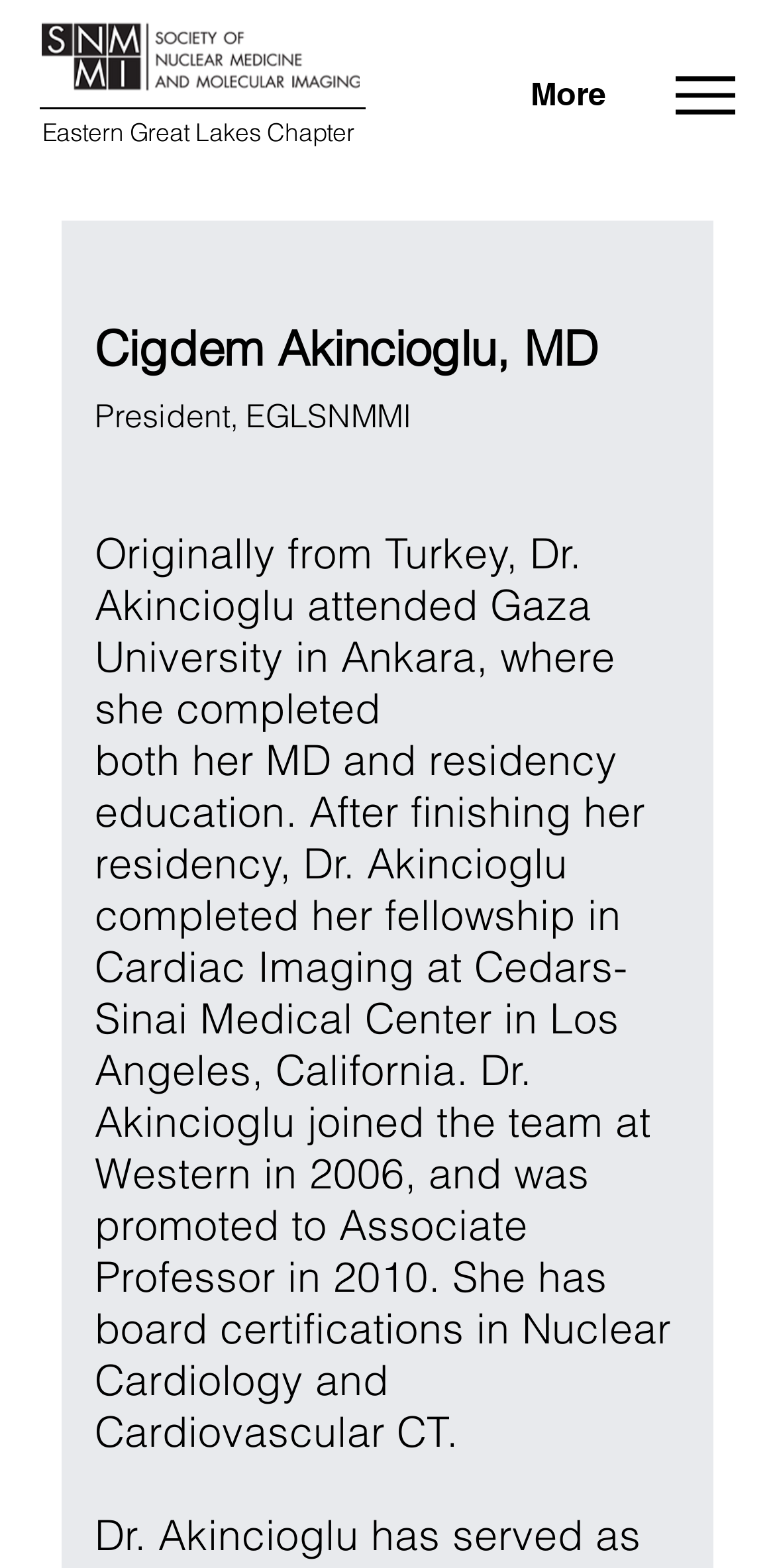Find the bounding box coordinates for the UI element whose description is: "parent_node: Eastern Great Lakes Chapter". The coordinates should be four float numbers between 0 and 1, in the format [left, top, right, bottom].

[0.872, 0.042, 0.949, 0.08]